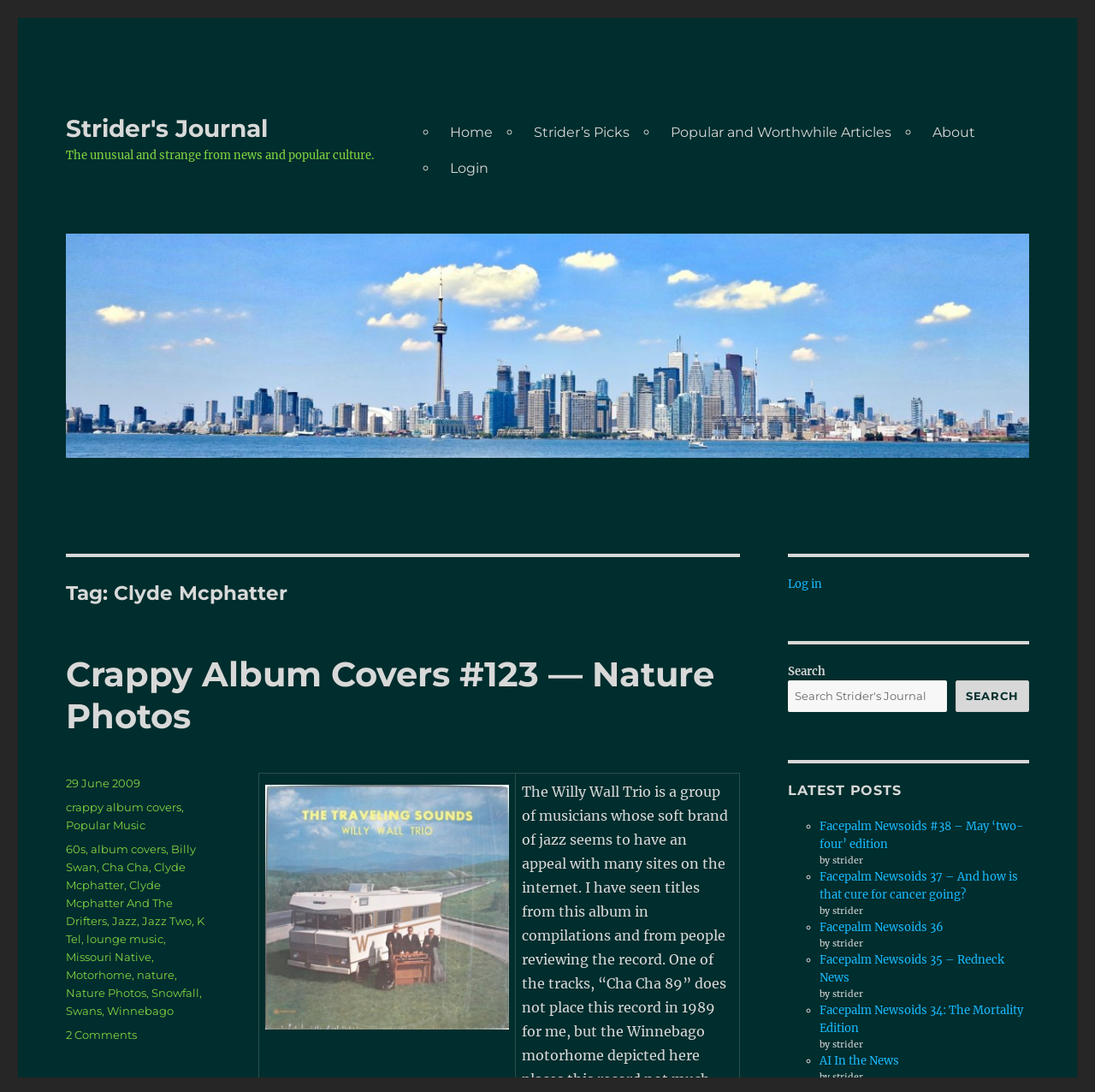Can you identify the bounding box coordinates of the clickable region needed to carry out this instruction: 'Click on the 'Home' link'? The coordinates should be four float numbers within the range of 0 to 1, stated as [left, top, right, bottom].

[0.4, 0.104, 0.461, 0.137]